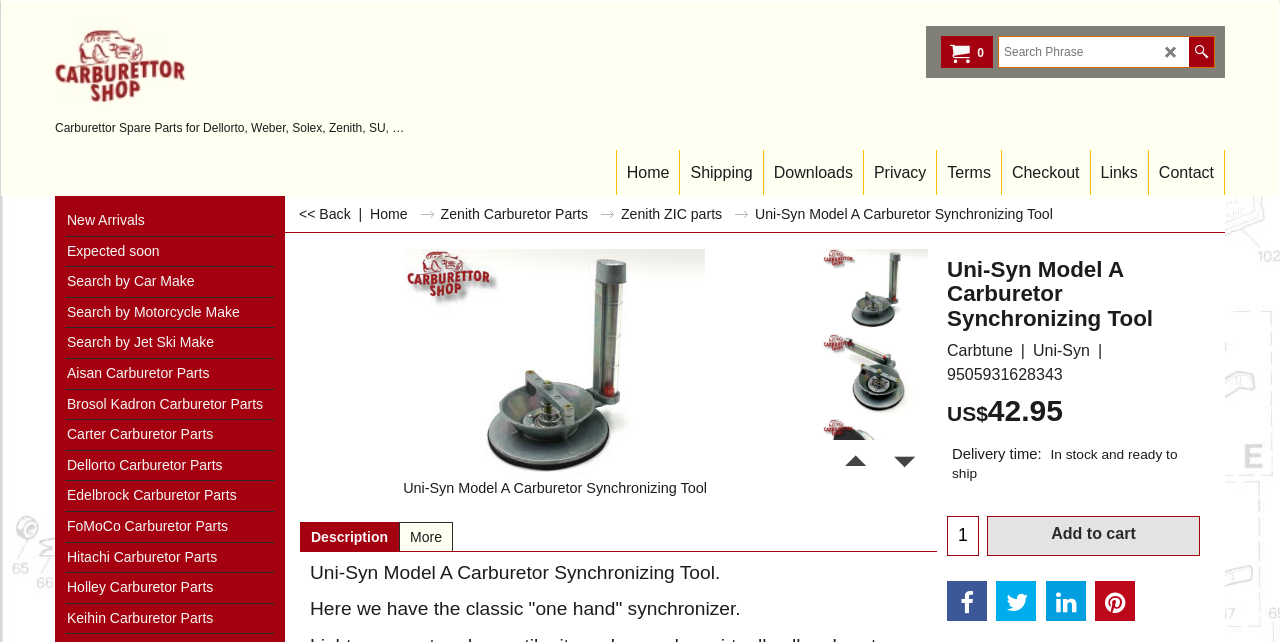Please give the bounding box coordinates of the area that should be clicked to fulfill the following instruction: "Read the recent post 'The History of “The Crossing”'". The coordinates should be in the format of four float numbers from 0 to 1, i.e., [left, top, right, bottom].

None